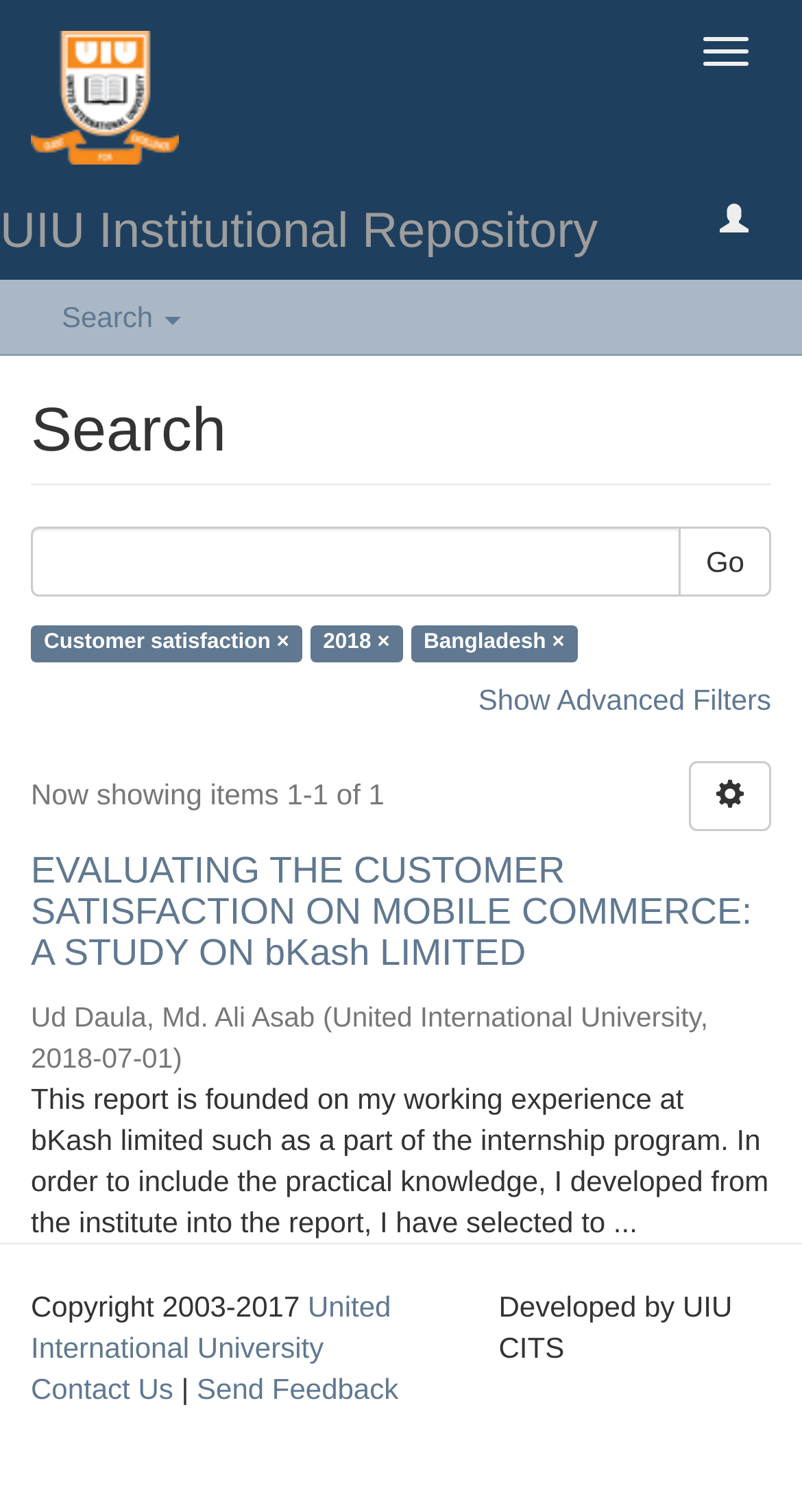Please identify the bounding box coordinates of the element I need to click to follow this instruction: "Click Go".

[0.847, 0.349, 0.962, 0.395]